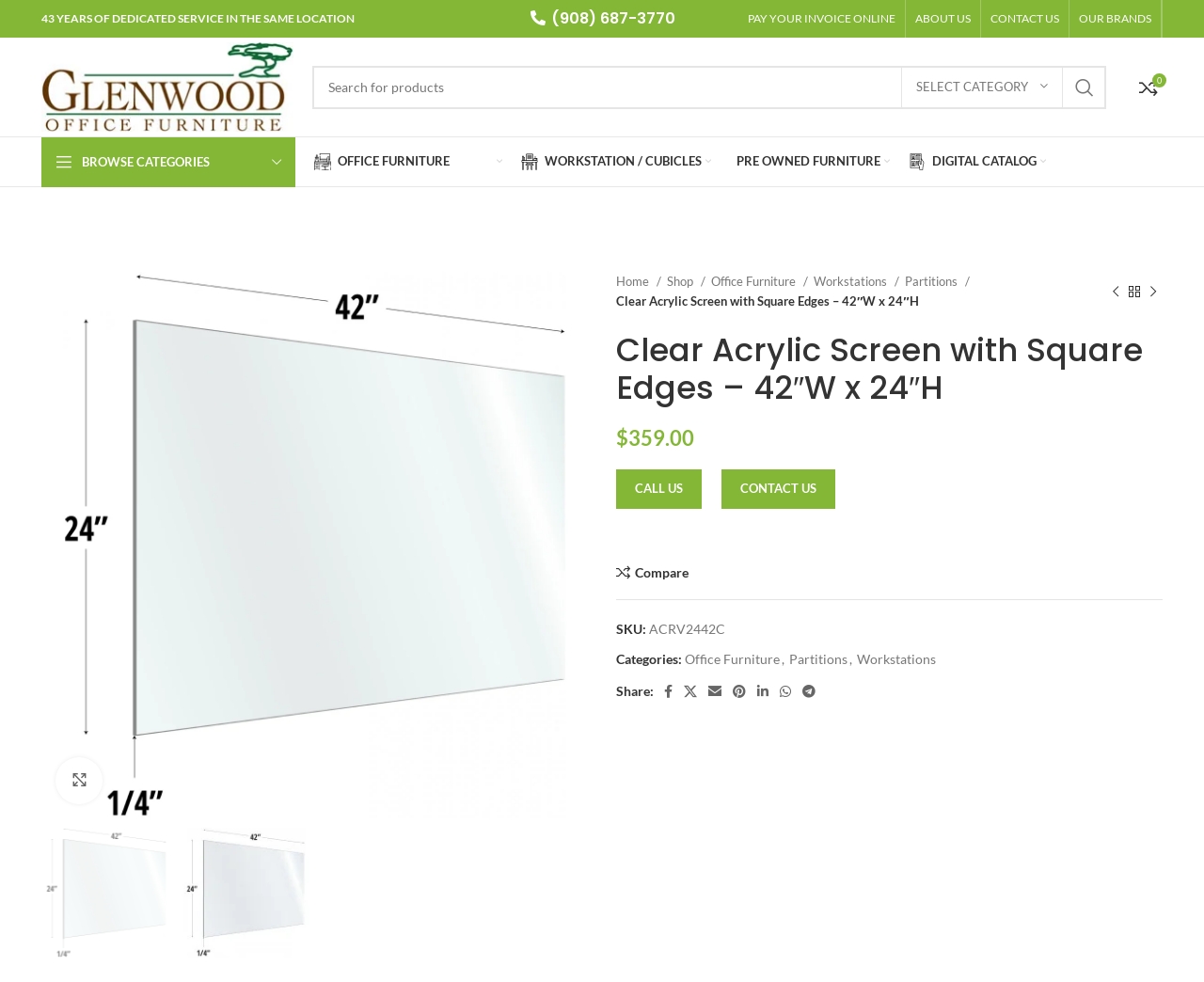Please identify the bounding box coordinates of the element I should click to complete this instruction: 'Click on the link 'Forum Guidelines''. The coordinates should be given as four float numbers between 0 and 1, like this: [left, top, right, bottom].

None